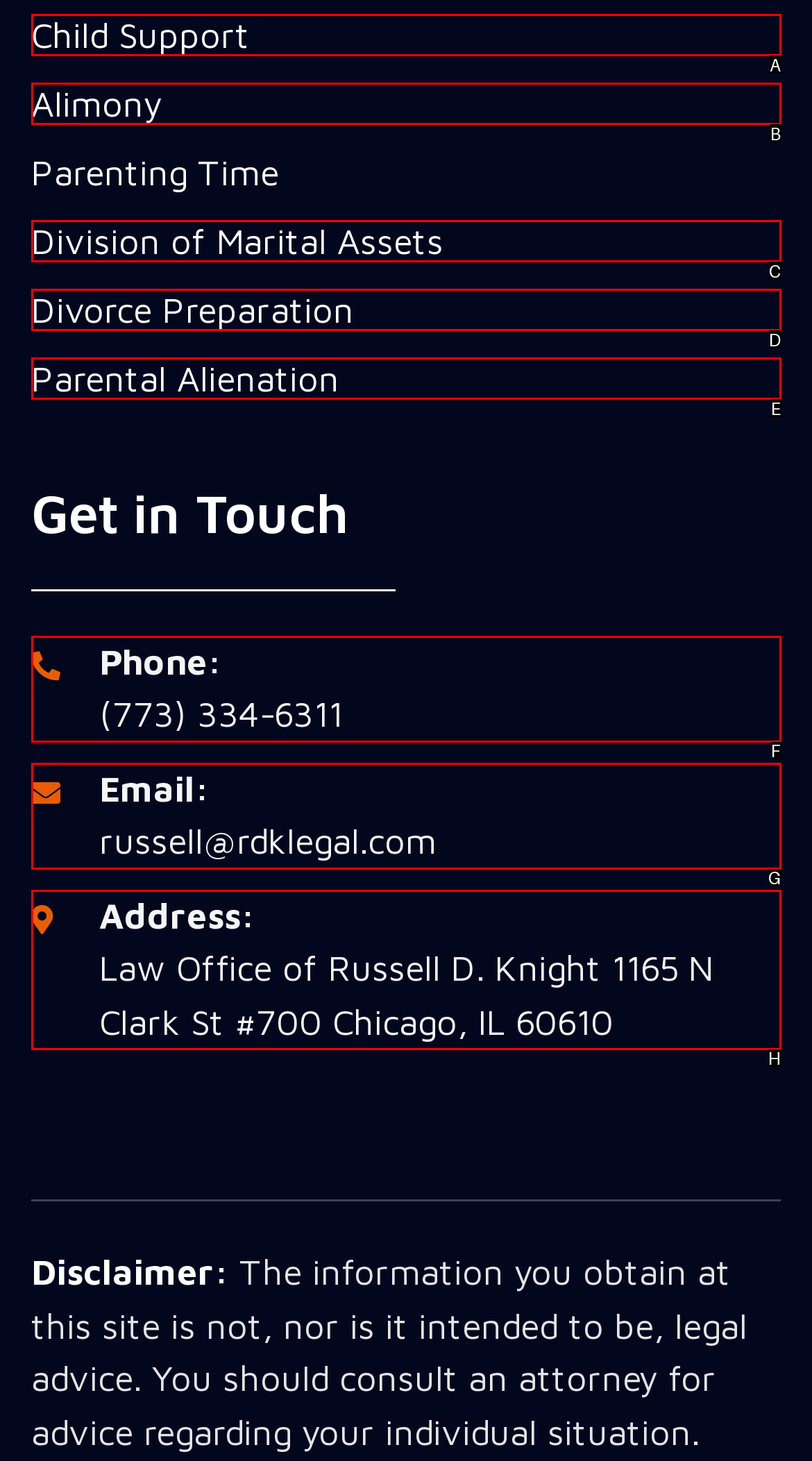Choose the option that best matches the element: 24HourSport.co.uk UK Sports News
Respond with the letter of the correct option.

None